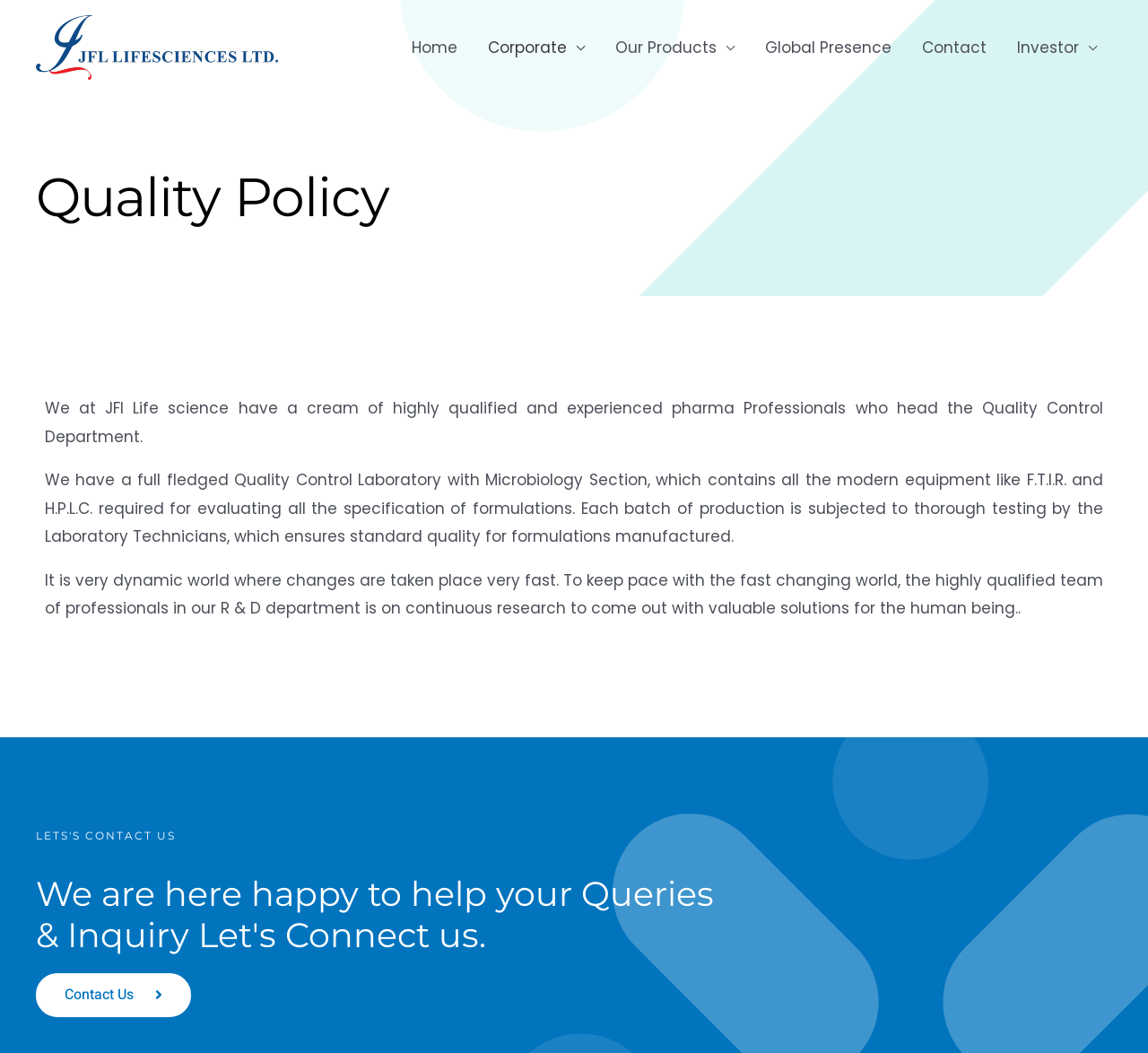Pinpoint the bounding box coordinates of the clickable element to carry out the following instruction: "Read about the Quality Policy."

[0.031, 0.162, 0.444, 0.213]